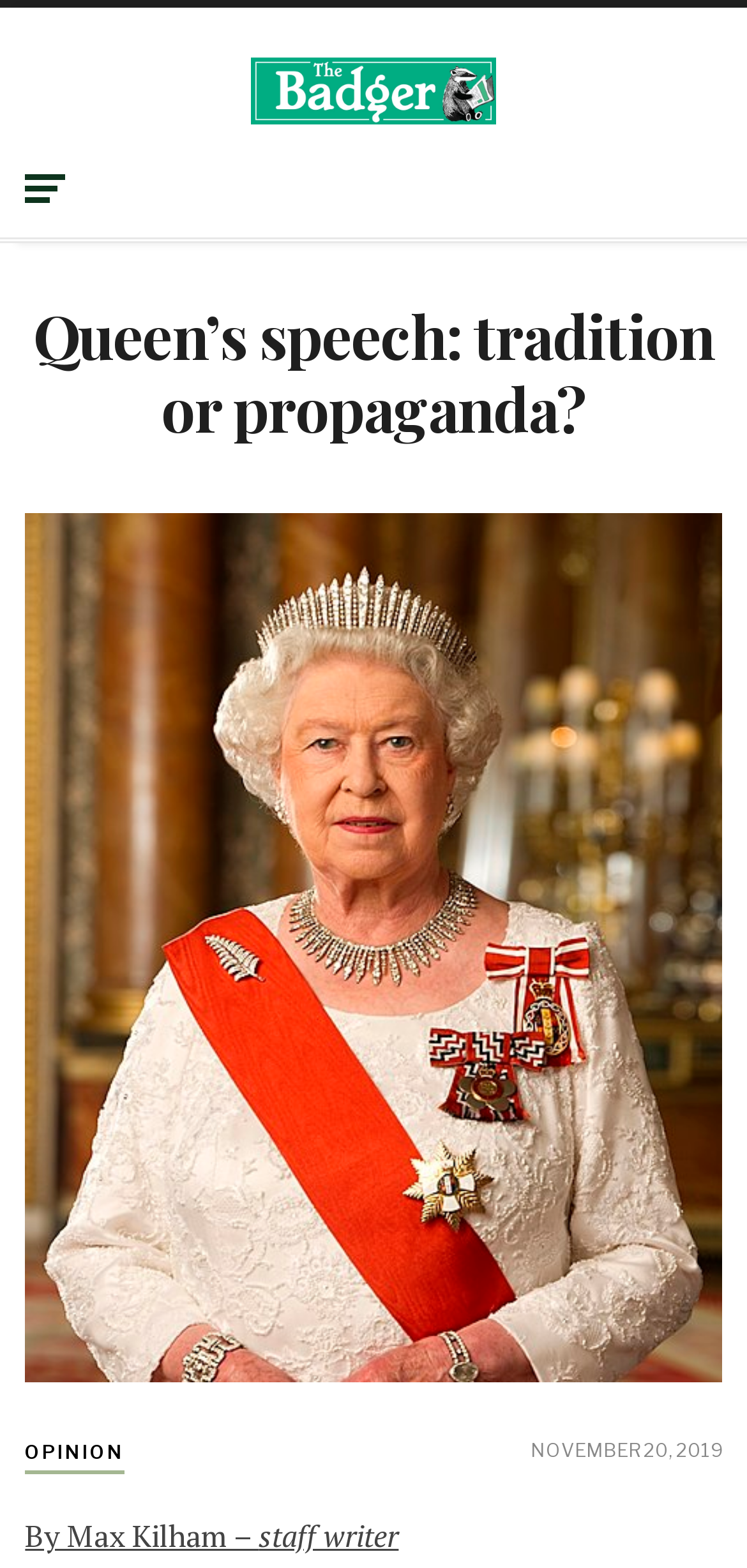What is the name of the publication?
Answer the question using a single word or phrase, according to the image.

The Badger